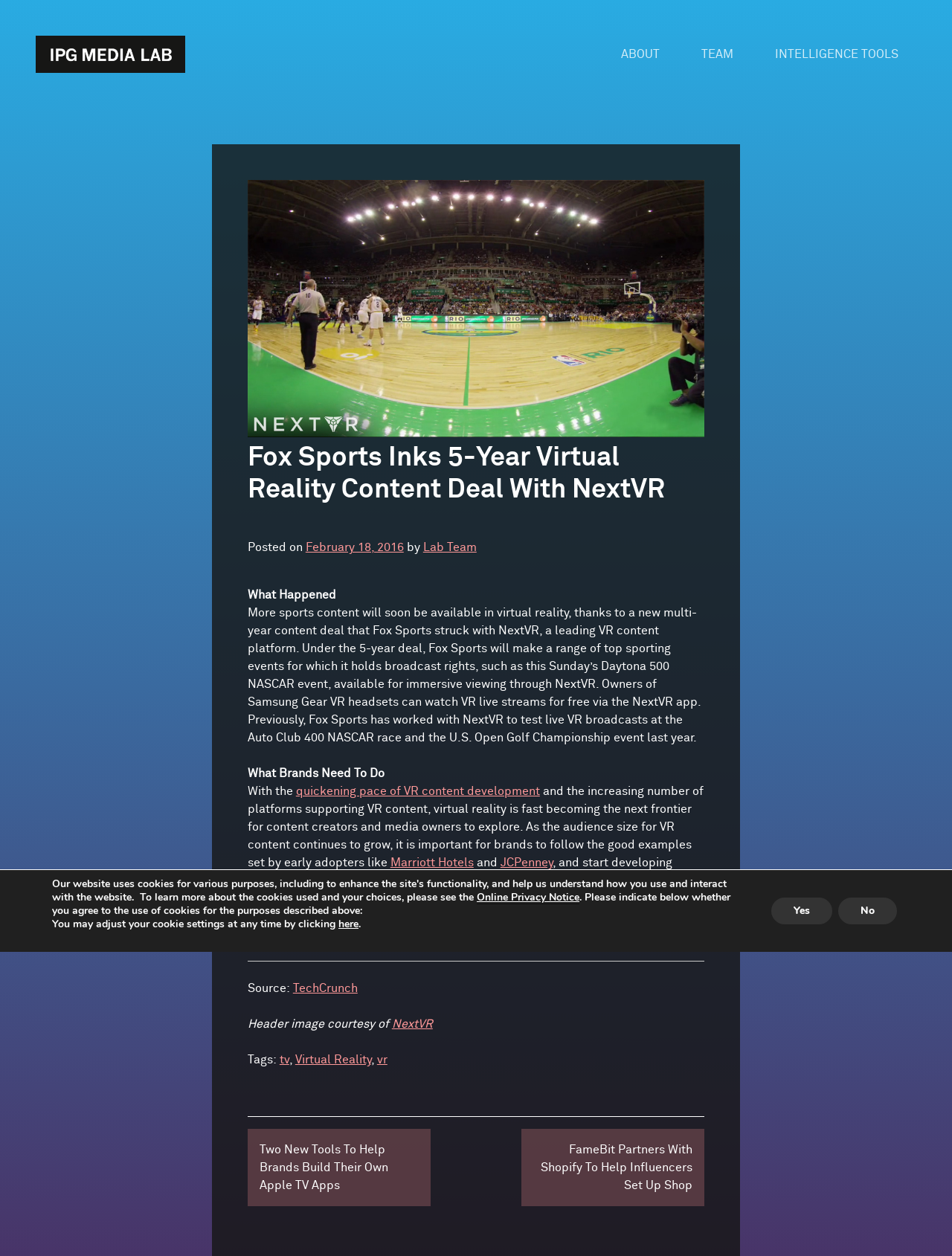Using the details from the image, please elaborate on the following question: What is the purpose of the deal between Fox Sports and NextVR?

The article states that the deal between Fox Sports and NextVR is to make a range of top sporting events available for immersive viewing through NextVR, allowing owners of Samsung Gear VR headsets to watch VR live streams for free.